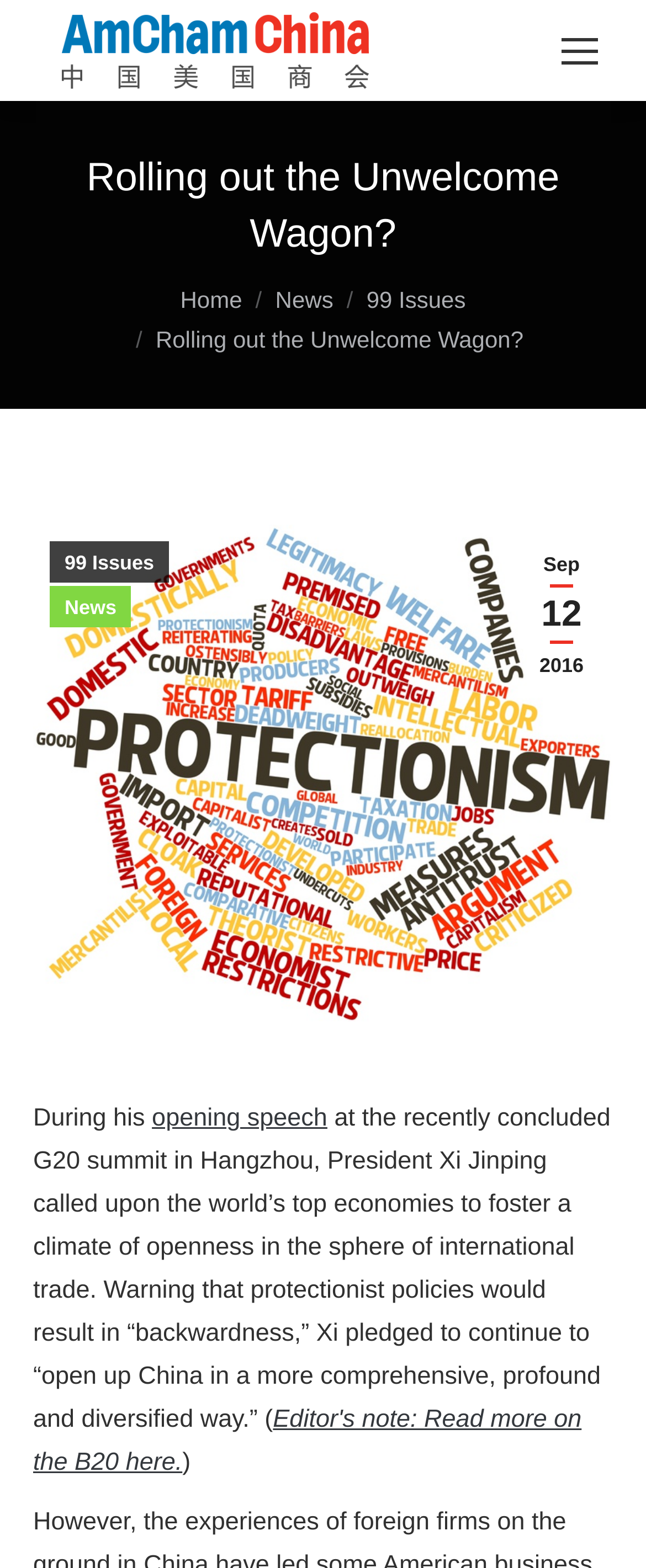Locate the bounding box coordinates of the item that should be clicked to fulfill the instruction: "Go to top of the page".

[0.872, 0.648, 0.974, 0.69]